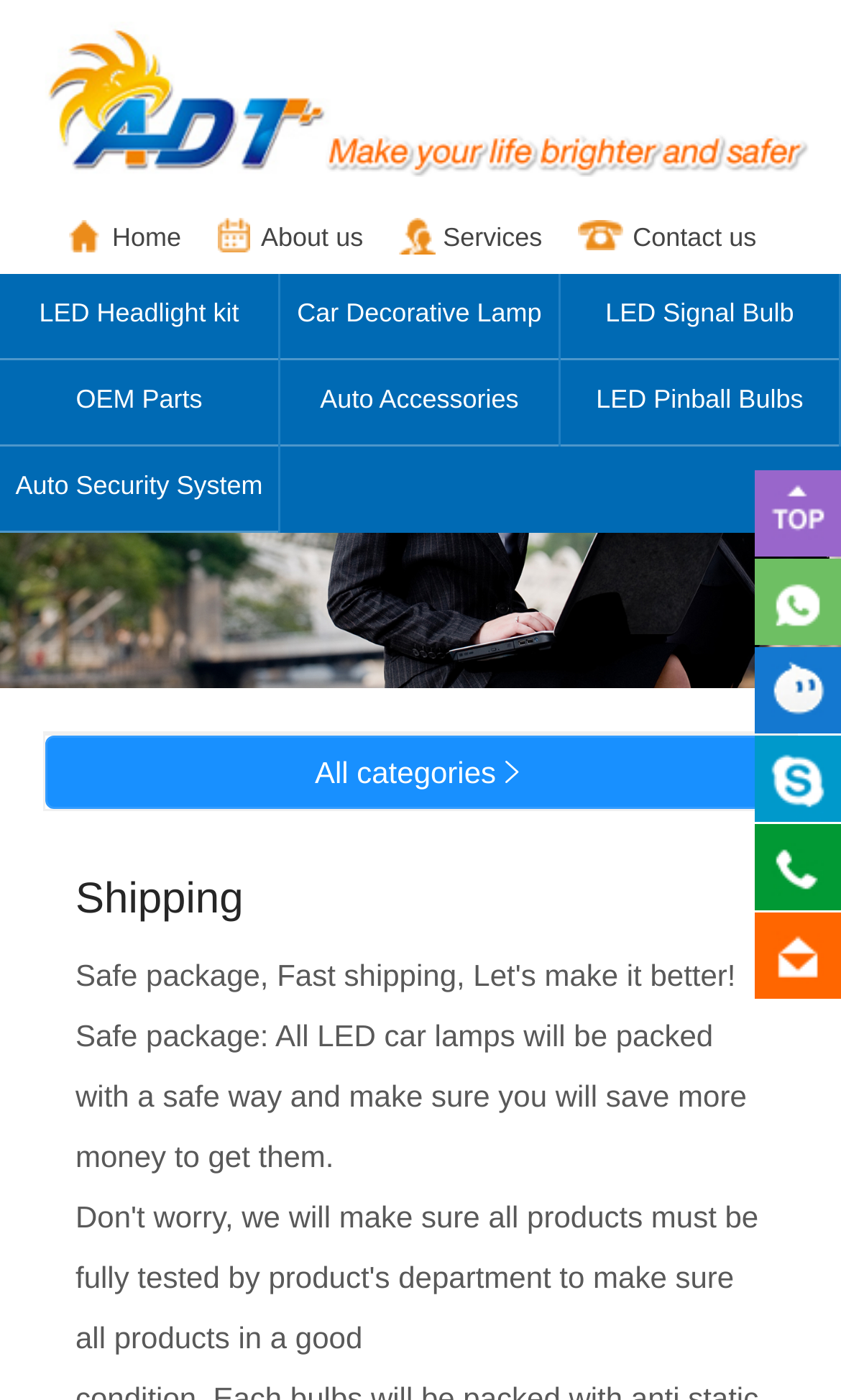Locate the bounding box coordinates of the area you need to click to fulfill this instruction: 'View the LED Headlight kit'. The coordinates must be in the form of four float numbers ranging from 0 to 1: [left, top, right, bottom].

[0.0, 0.211, 0.331, 0.237]